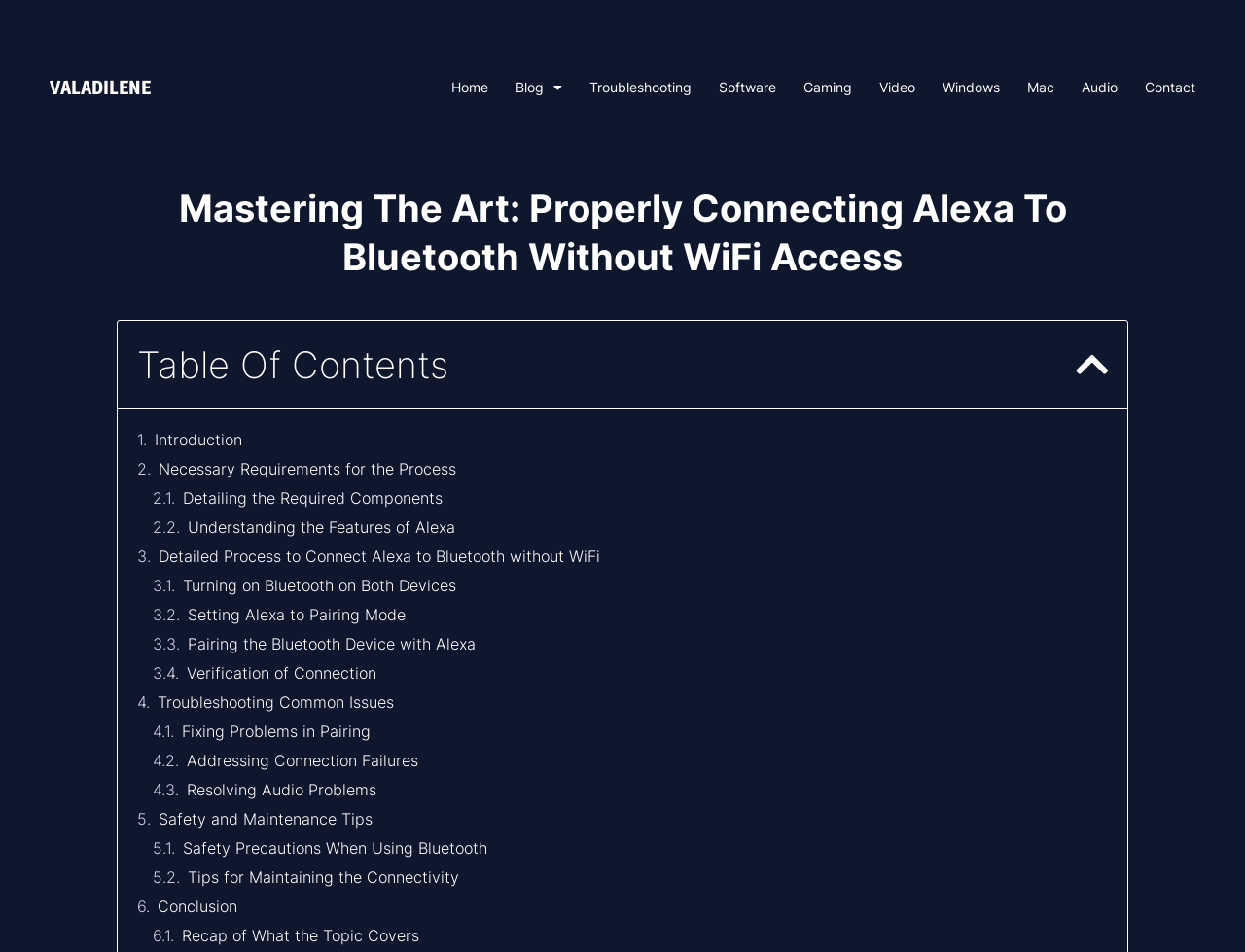How many links are there in the 'Table Of Contents' section?
Please use the image to deliver a detailed and complete answer.

By counting the links in the 'Table Of Contents' section, including 'Introduction', 'Necessary Requirements for the Process', and 'Conclusion', there are a total of 12 links.